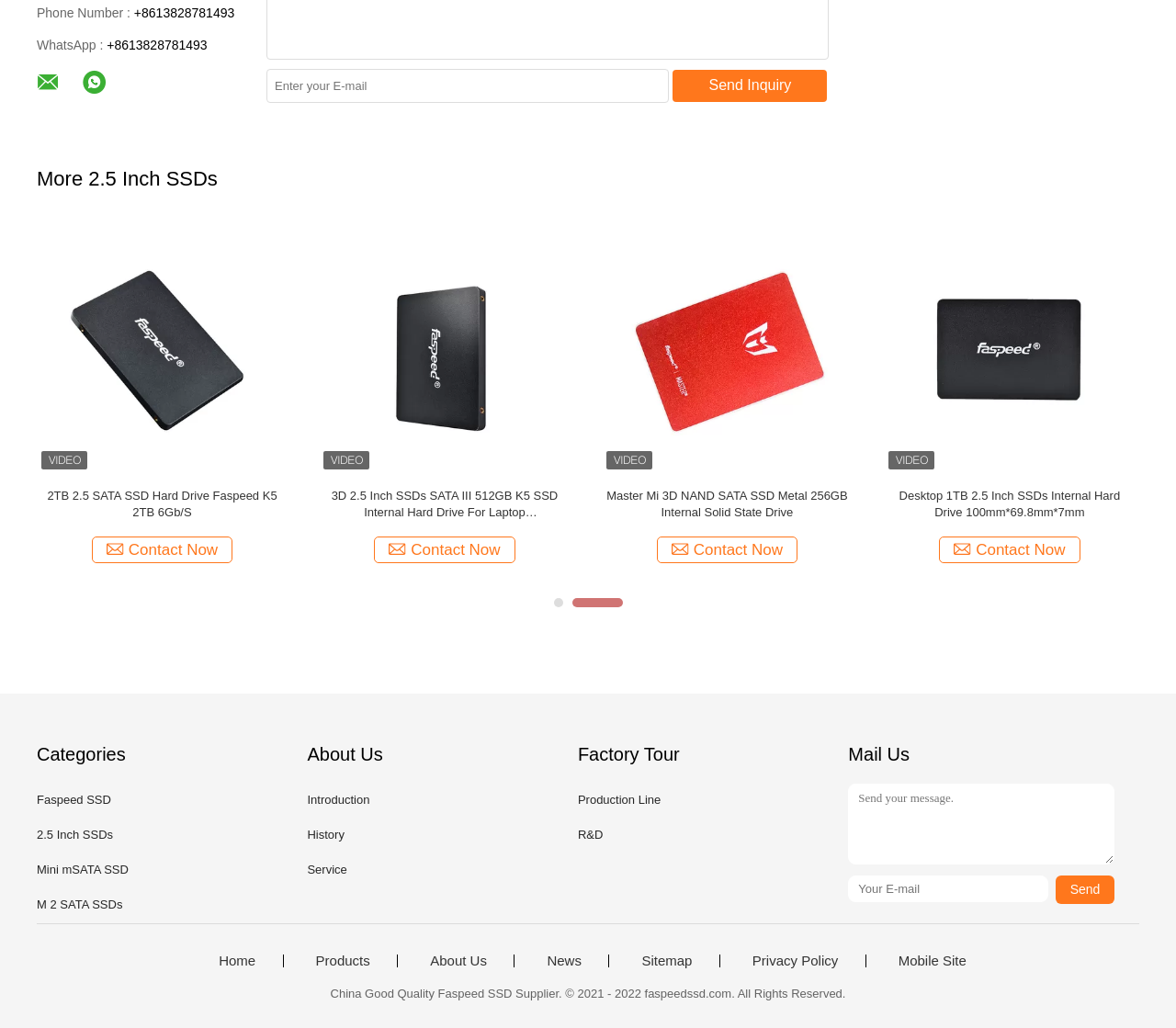Identify the bounding box coordinates of the section that should be clicked to achieve the task described: "Send inquiry".

[0.572, 0.067, 0.703, 0.099]